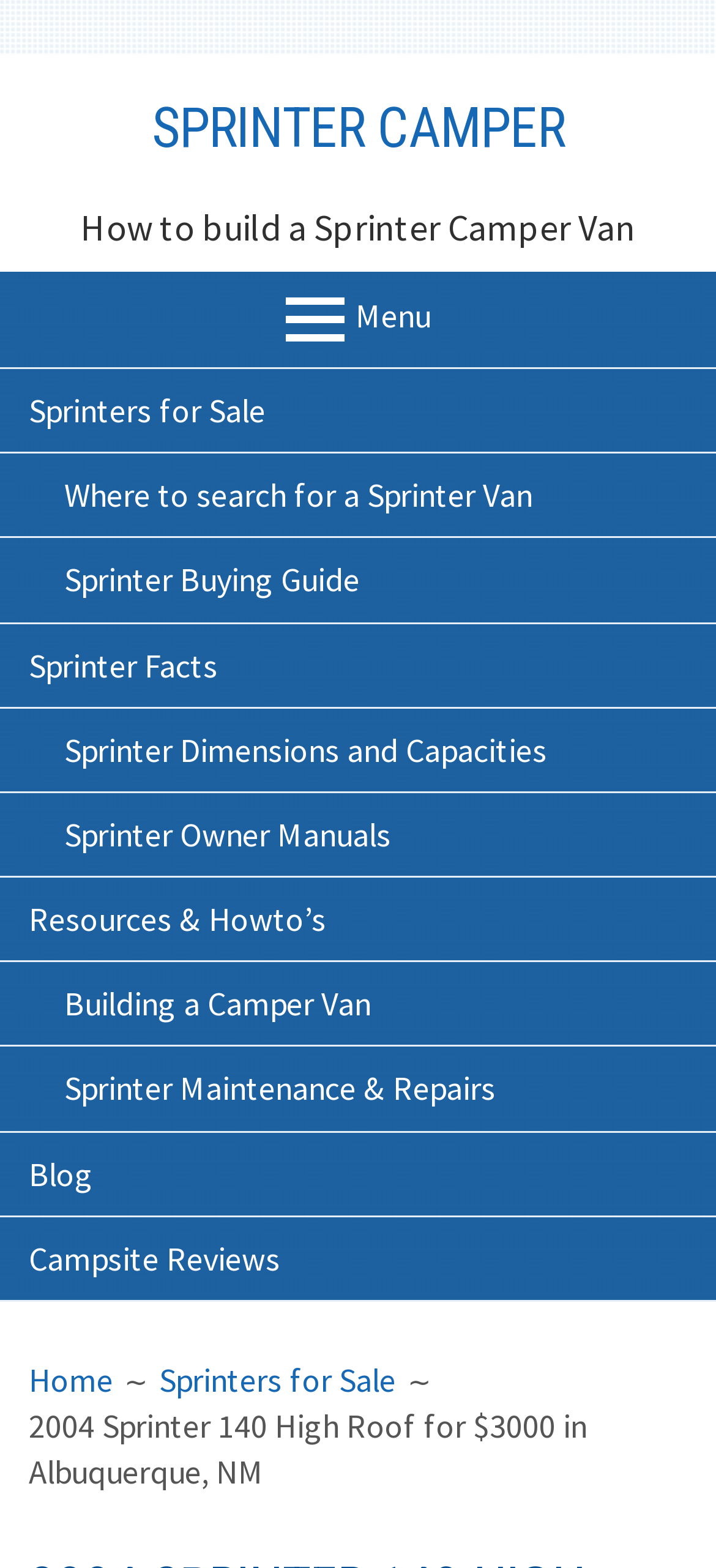Find and generate the main title of the webpage.

2004 SPRINTER 140 HIGH ROOF FOR $3000 IN ALBUQUERQUE, NM